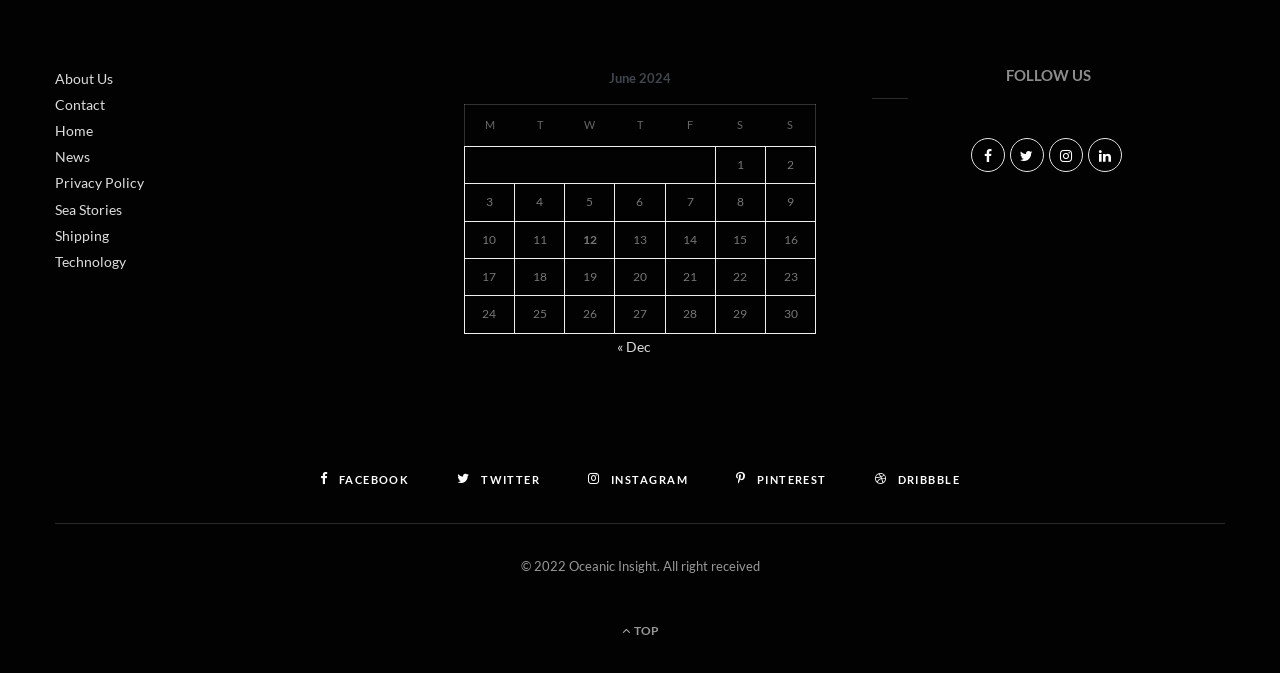What is the year mentioned in the copyright text?
We need a detailed and meticulous answer to the question.

The copyright text at the bottom of the page mentions '© 2022 Oceanic Insight. All right received', which indicates the year as 2022.